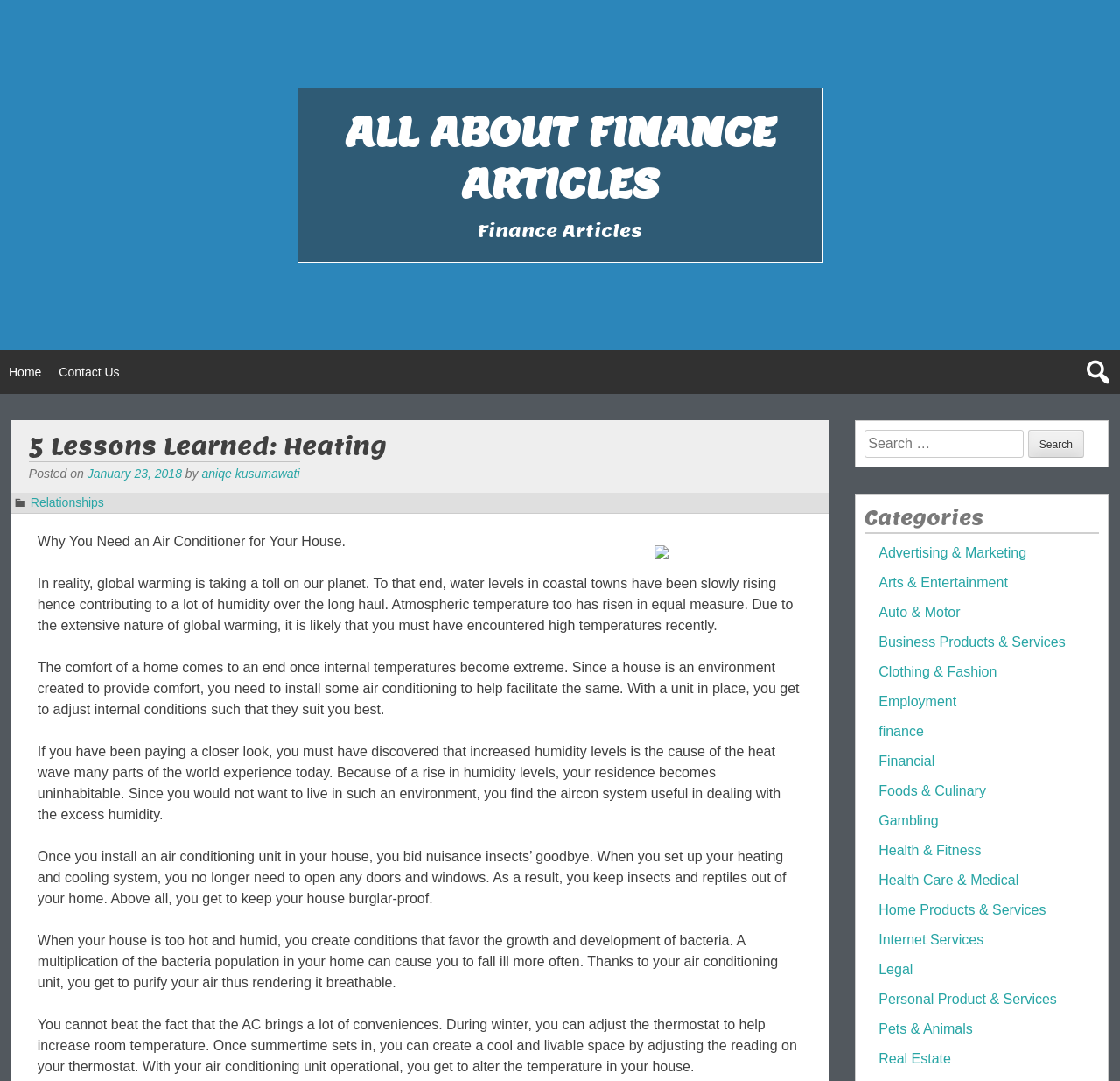What is the purpose of an air conditioner?
Please provide a detailed answer to the question.

The article mentions that the comfort of a home comes to an end once internal temperatures become extreme. It suggests that an air conditioner is necessary to provide comfort by adjusting internal conditions to suit the user's needs.